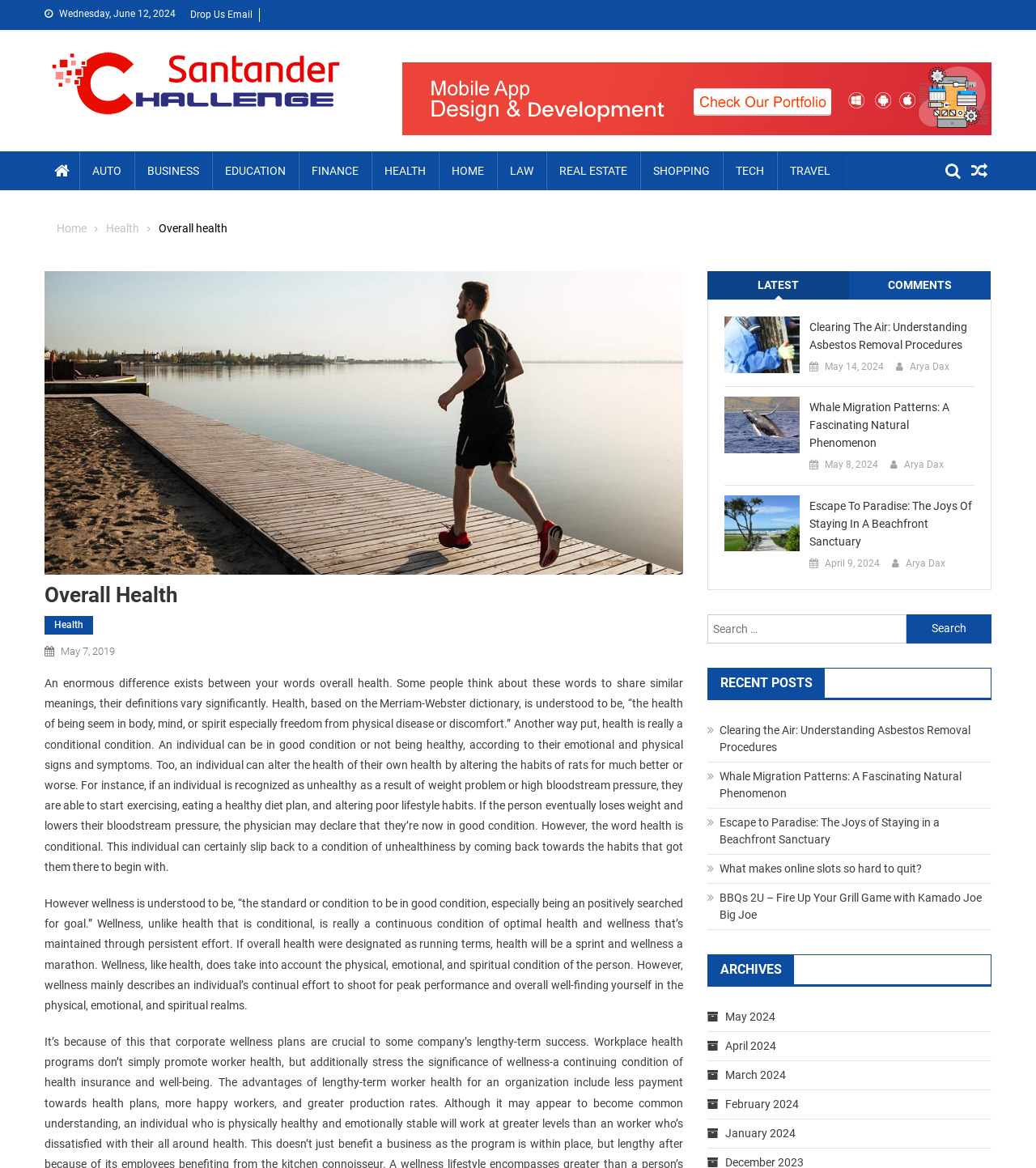What is the author of the article 'Whale Migration Patterns: A Fascinating Natural Phenomenon'?
From the details in the image, provide a complete and detailed answer to the question.

The author of the article 'Whale Migration Patterns: A Fascinating Natural Phenomenon' is Arya Dax, as indicated by the text 'Arya Dax' next to the article title.